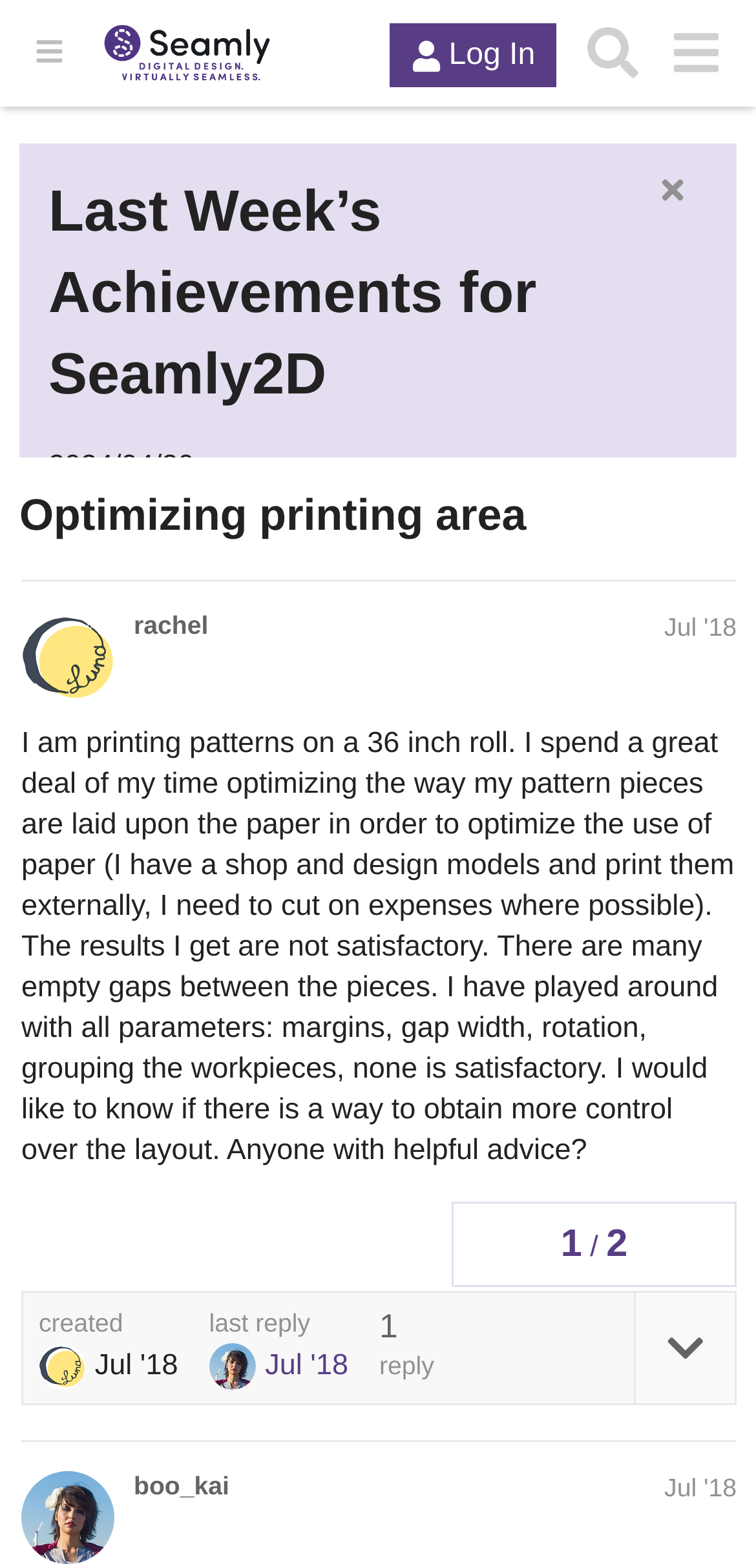Determine the bounding box coordinates of the UI element described by: "rachel".

[0.177, 0.389, 0.276, 0.409]